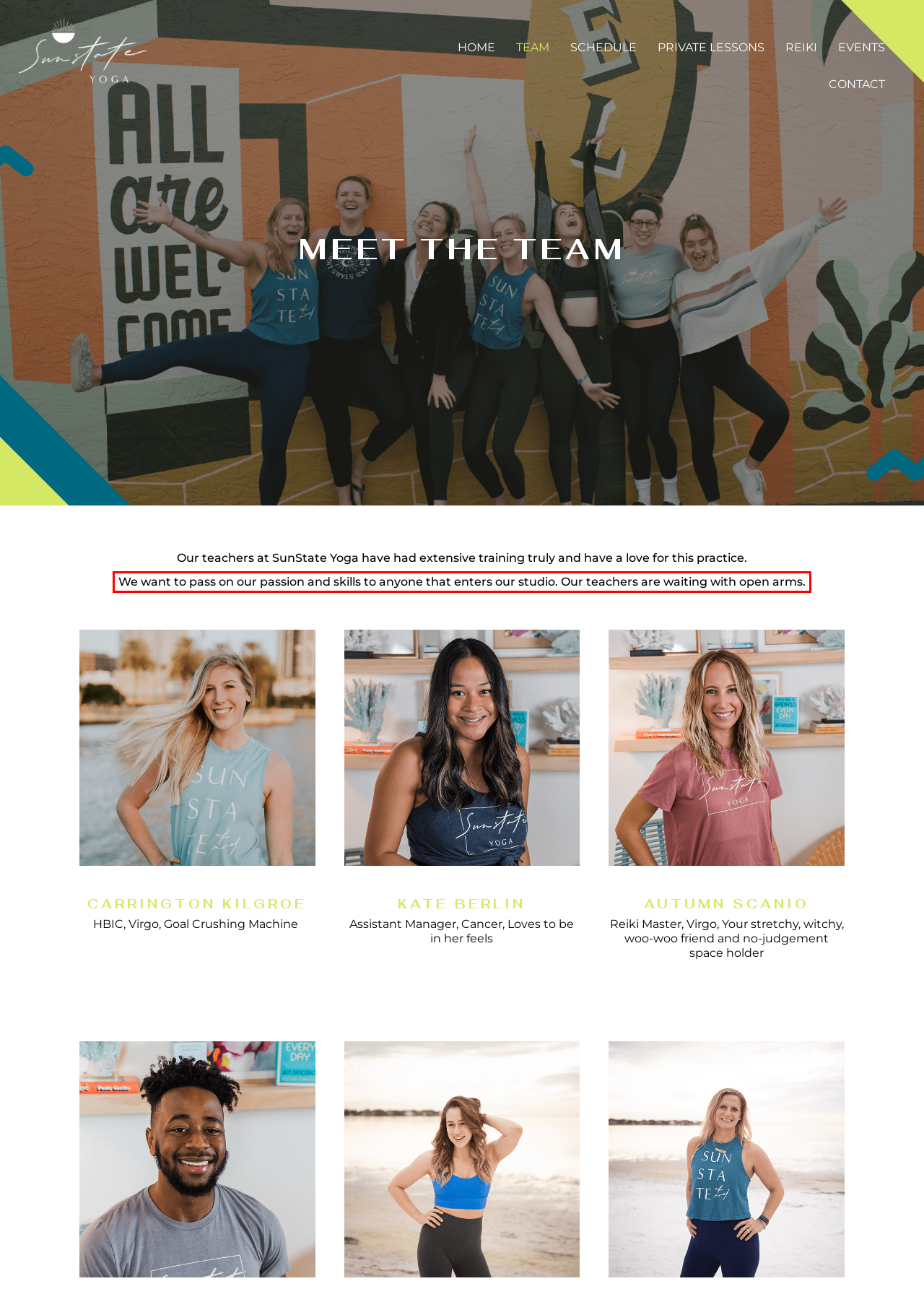Review the webpage screenshot provided, and perform OCR to extract the text from the red bounding box.

We want to pass on our passion and skills to anyone that enters our studio. Our teachers are waiting with open arms.